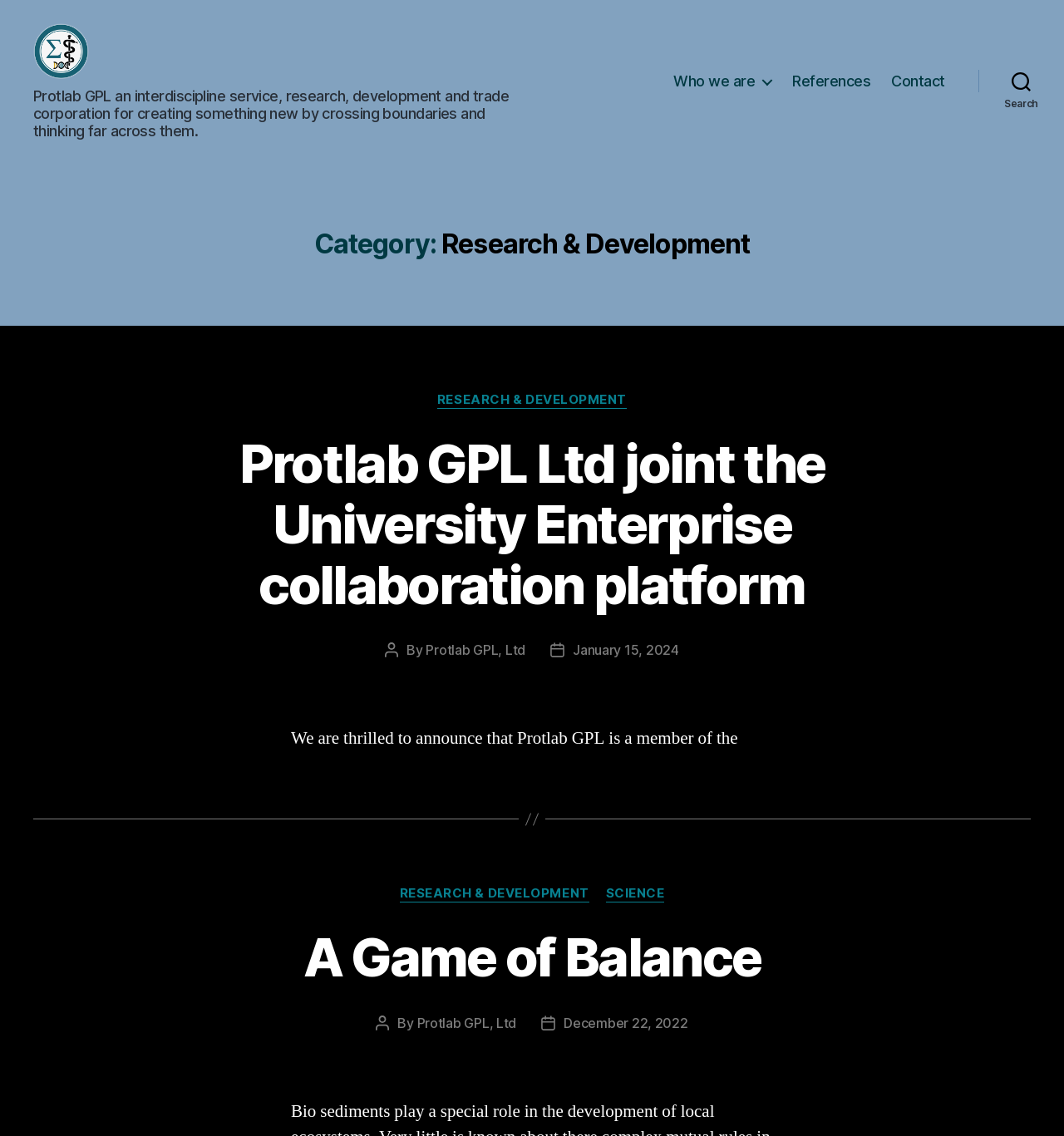Identify the main heading of the webpage and provide its text content.

Category: Research & Development